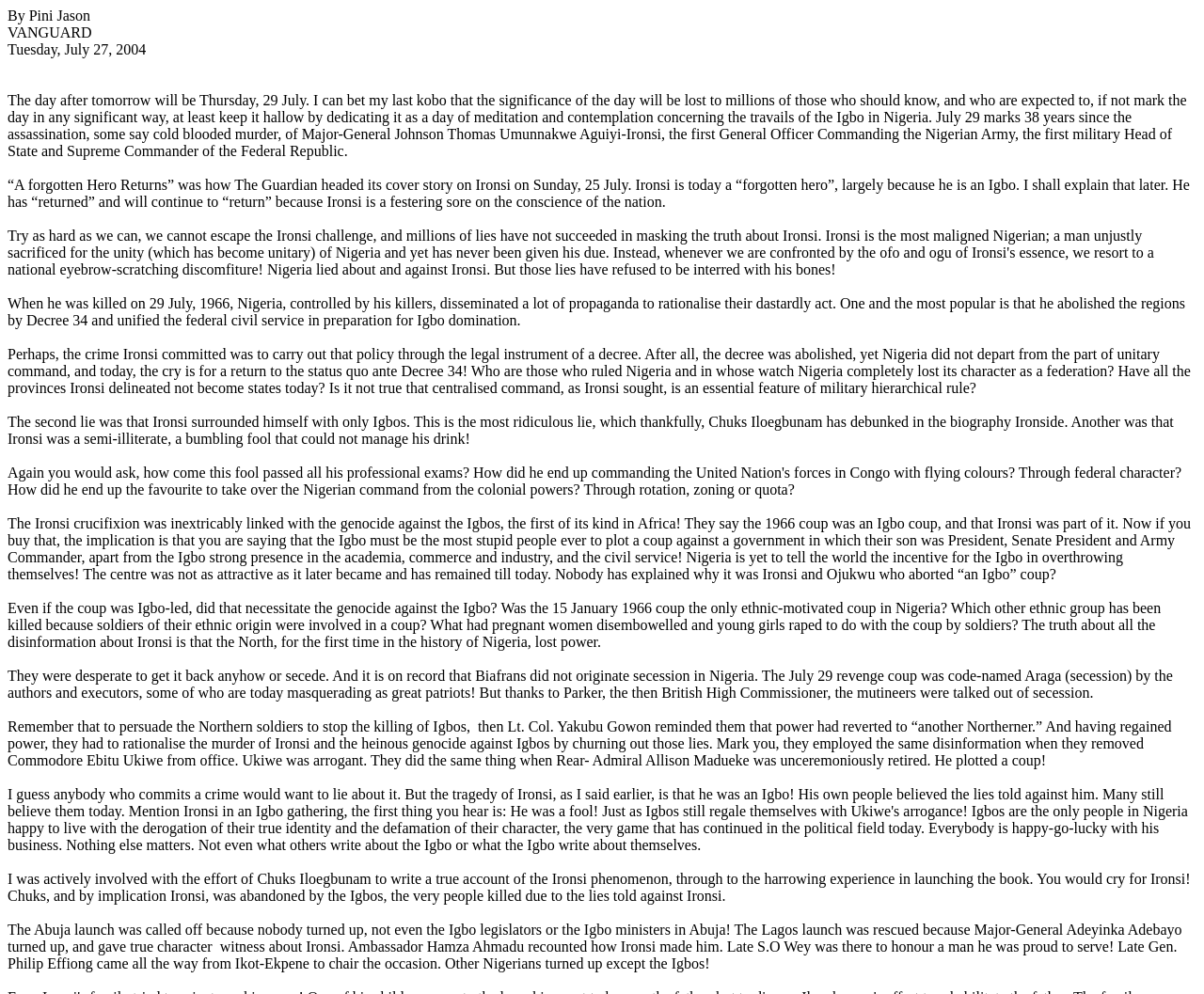Provide a single word or phrase answer to the question: 
Who is the main subject of the article?

Major-General Johnson Thomas Umunnakwe Aguiyi-Ironsi